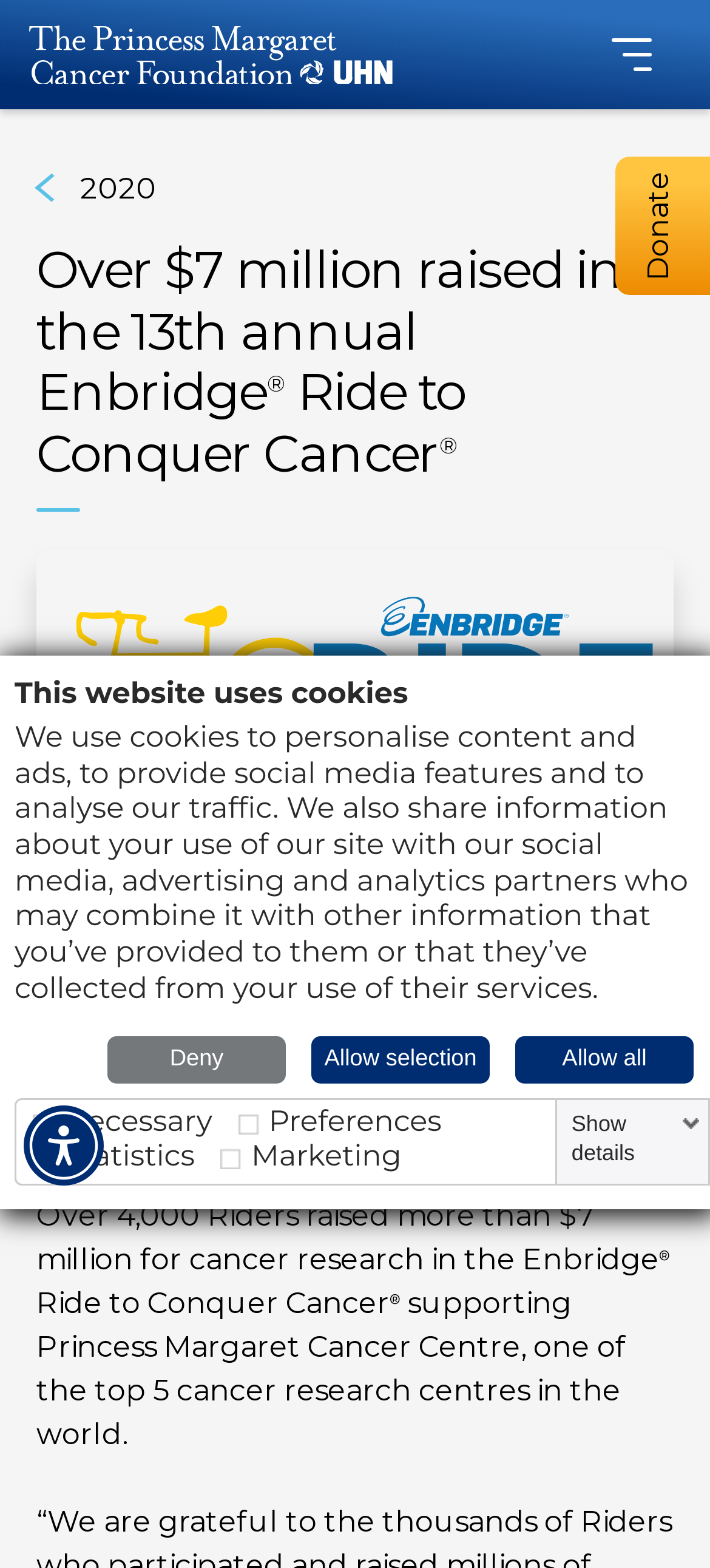Pinpoint the bounding box coordinates of the area that should be clicked to complete the following instruction: "Click the Donate button". The coordinates must be given as four float numbers between 0 and 1, i.e., [left, top, right, bottom].

[0.867, 0.1, 1.0, 0.188]